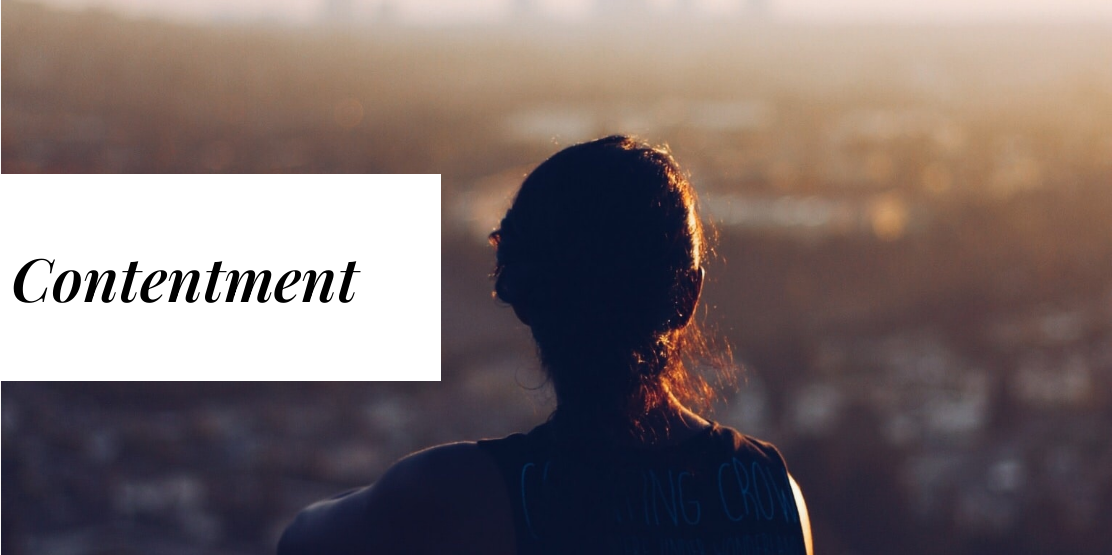Look at the image and answer the question in detail:
What is the person in the image doing?

The person in the image is gazing into the distance, which suggests a moment of introspection and contemplation. The caption describes the person as gazing into the distance as the sun sets, implying a sense of calmness and reflection.